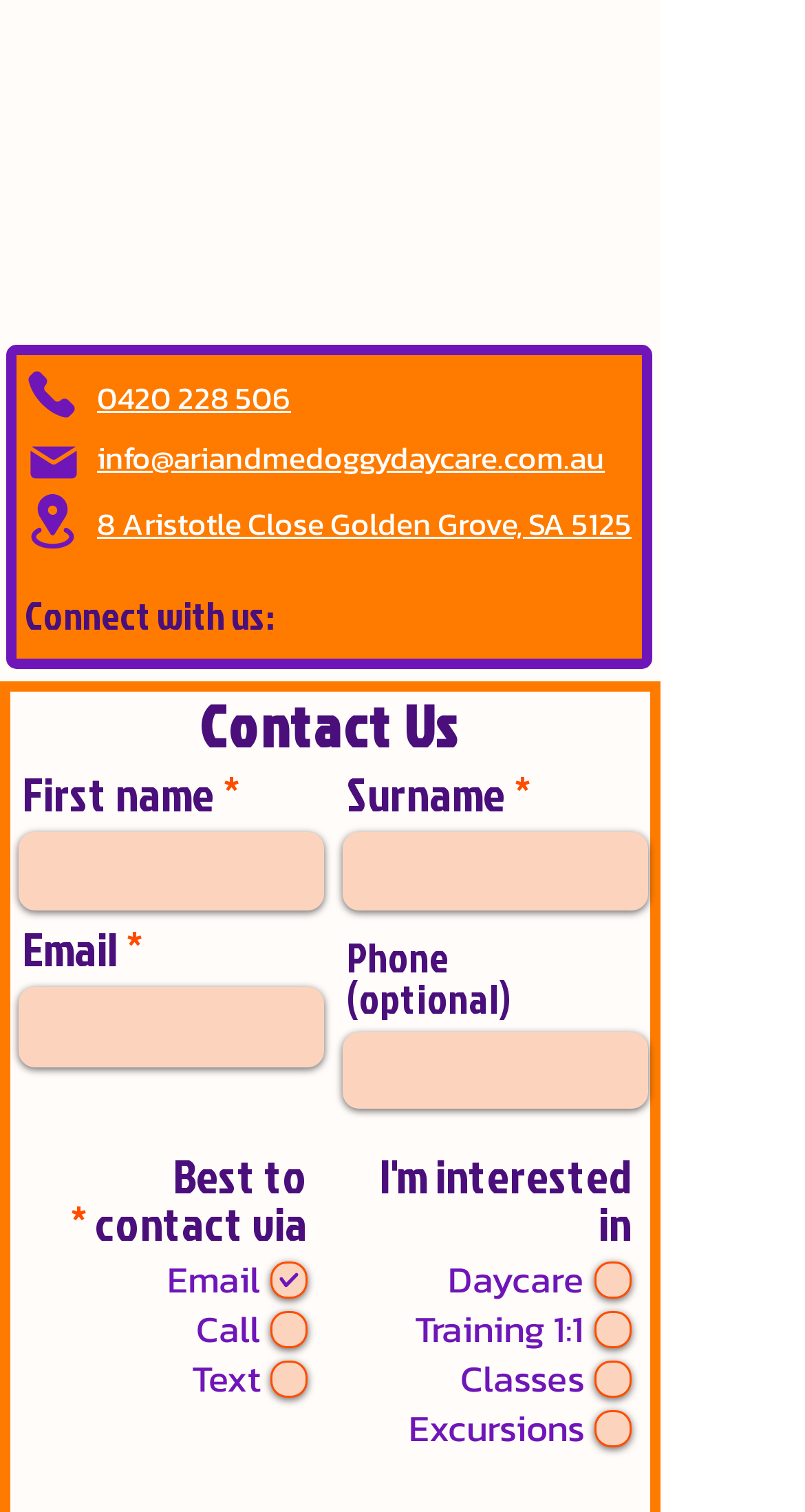Please give the bounding box coordinates of the area that should be clicked to fulfill the following instruction: "Click on the 'Call' link". The coordinates should be in the format of four float numbers from 0 to 1, i.e., [left, top, right, bottom].

[0.031, 0.243, 0.1, 0.278]